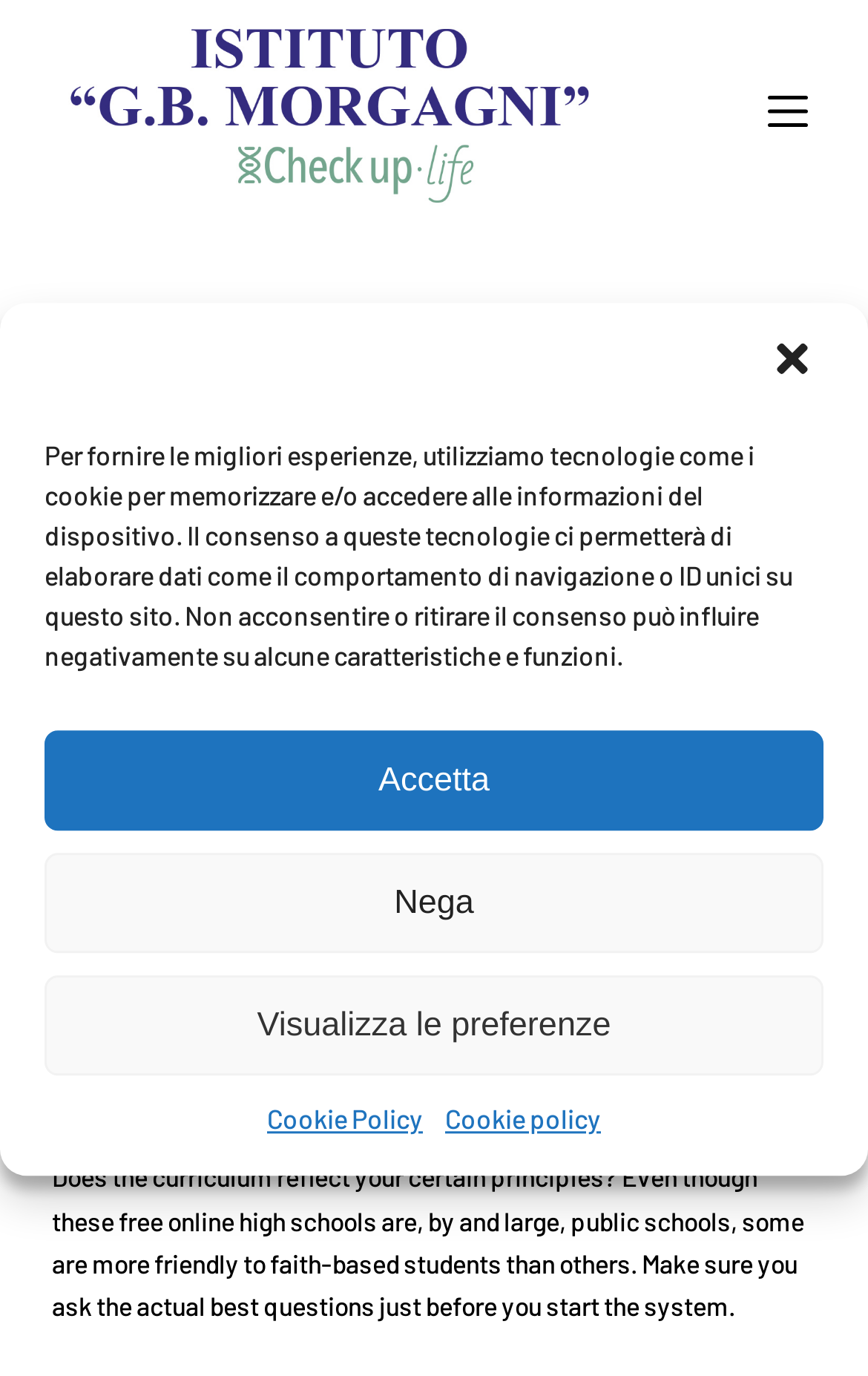Locate the bounding box coordinates of the region to be clicked to comply with the following instruction: "Click the close dialog button". The coordinates must be four float numbers between 0 and 1, in the form [left, top, right, bottom].

[0.887, 0.245, 0.949, 0.283]